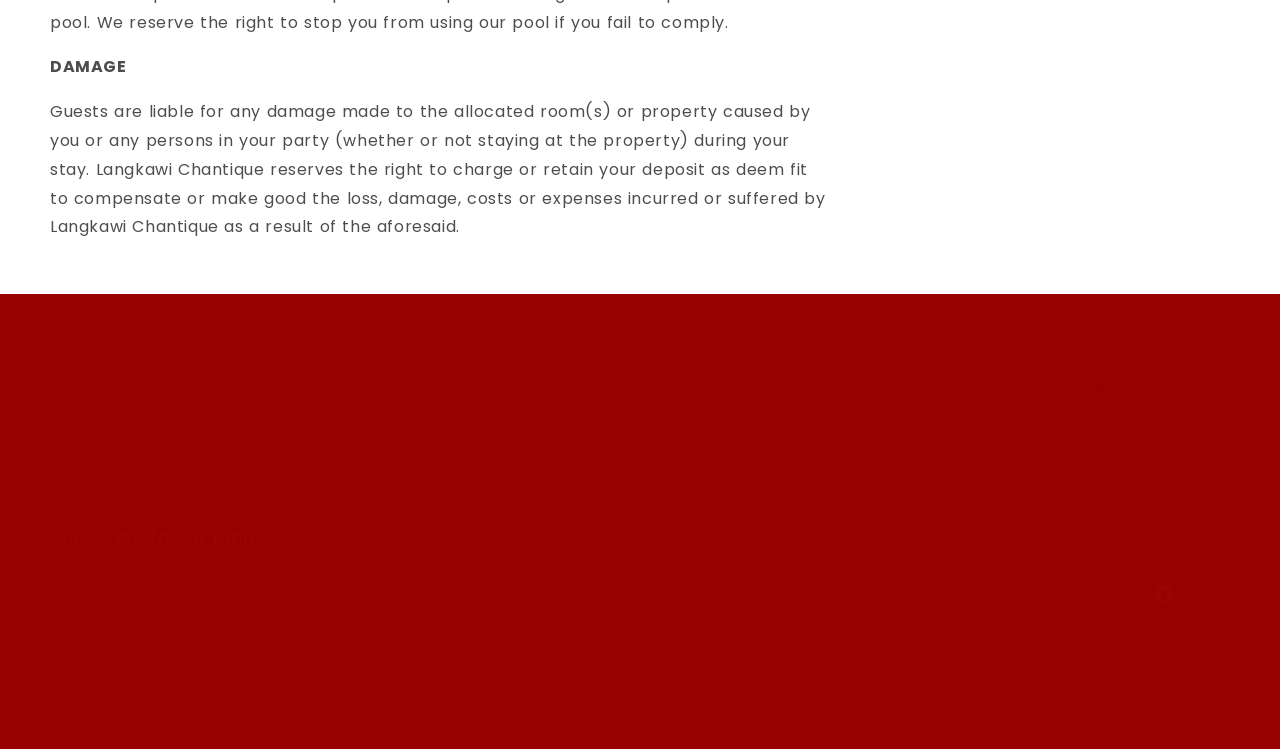Locate the bounding box coordinates of the element that needs to be clicked to carry out the instruction: "Click on About Us". The coordinates should be given as four float numbers ranging from 0 to 1, i.e., [left, top, right, bottom].

[0.039, 0.555, 0.091, 0.595]